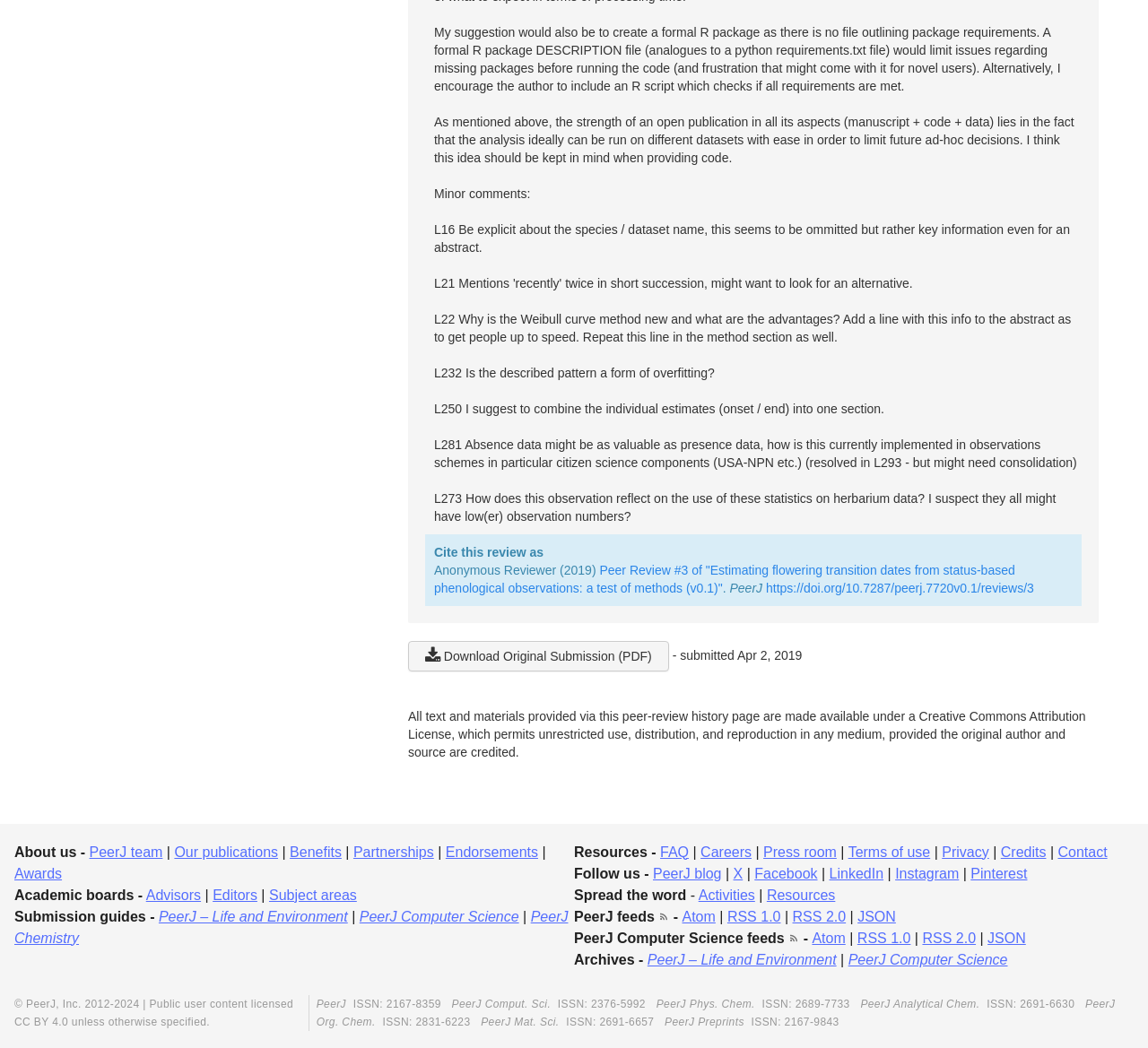What is the name of the journal?
Look at the image and answer with only one word or phrase.

PeerJ